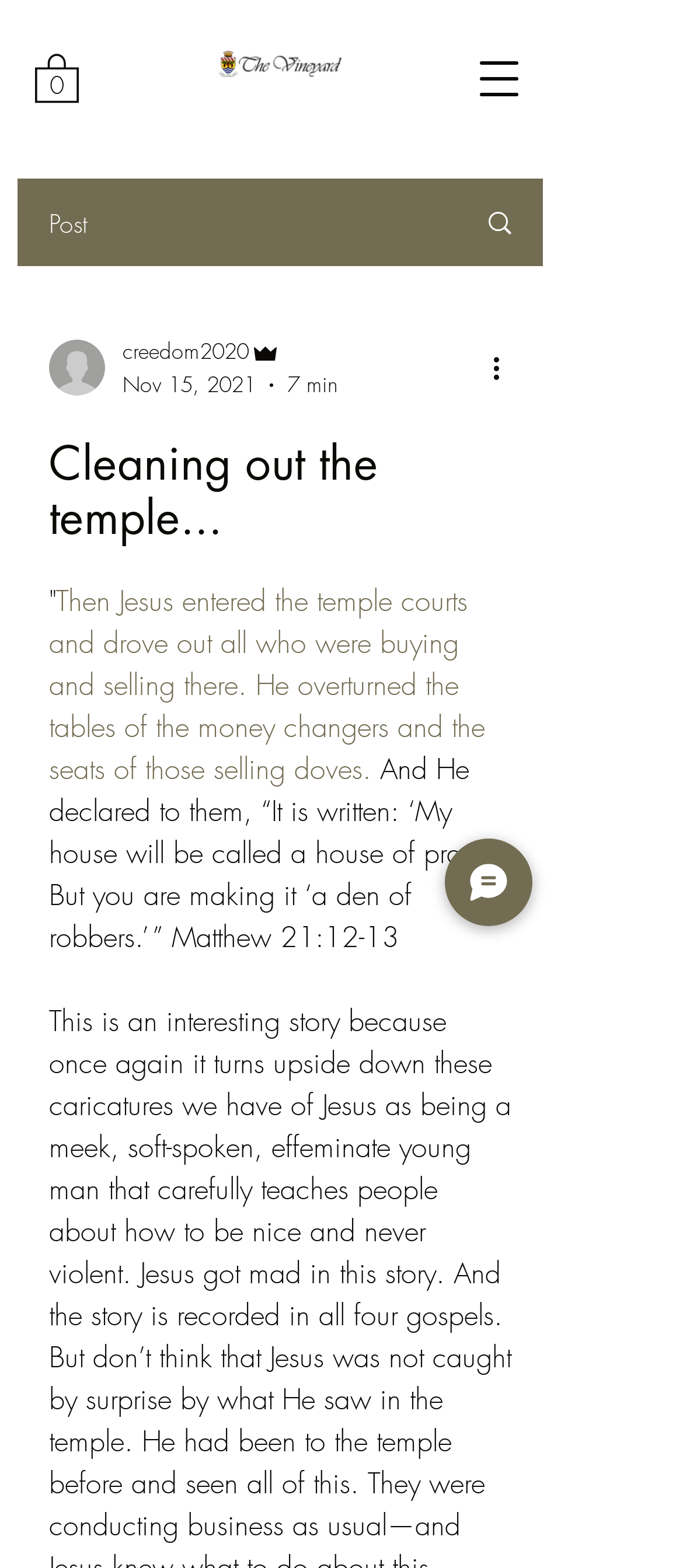Given the webpage screenshot, identify the bounding box of the UI element that matches this description: "tables".

[0.072, 0.451, 0.169, 0.476]